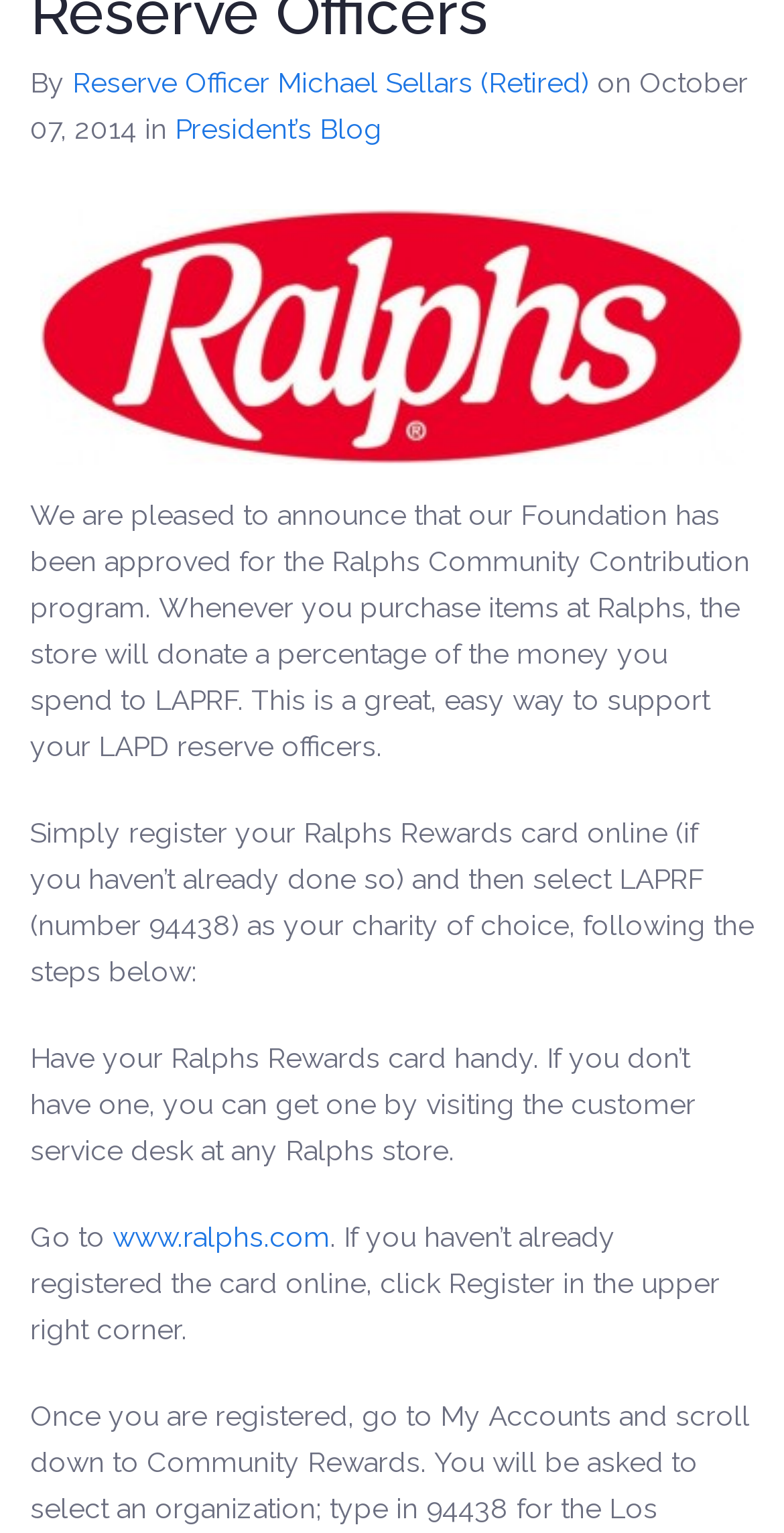Provide the bounding box coordinates of the HTML element described by the text: "President’s Blog".

[0.223, 0.073, 0.487, 0.094]